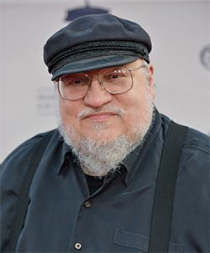Use one word or a short phrase to answer the question provided: 
What is the individual wearing on his head?

A signature cap